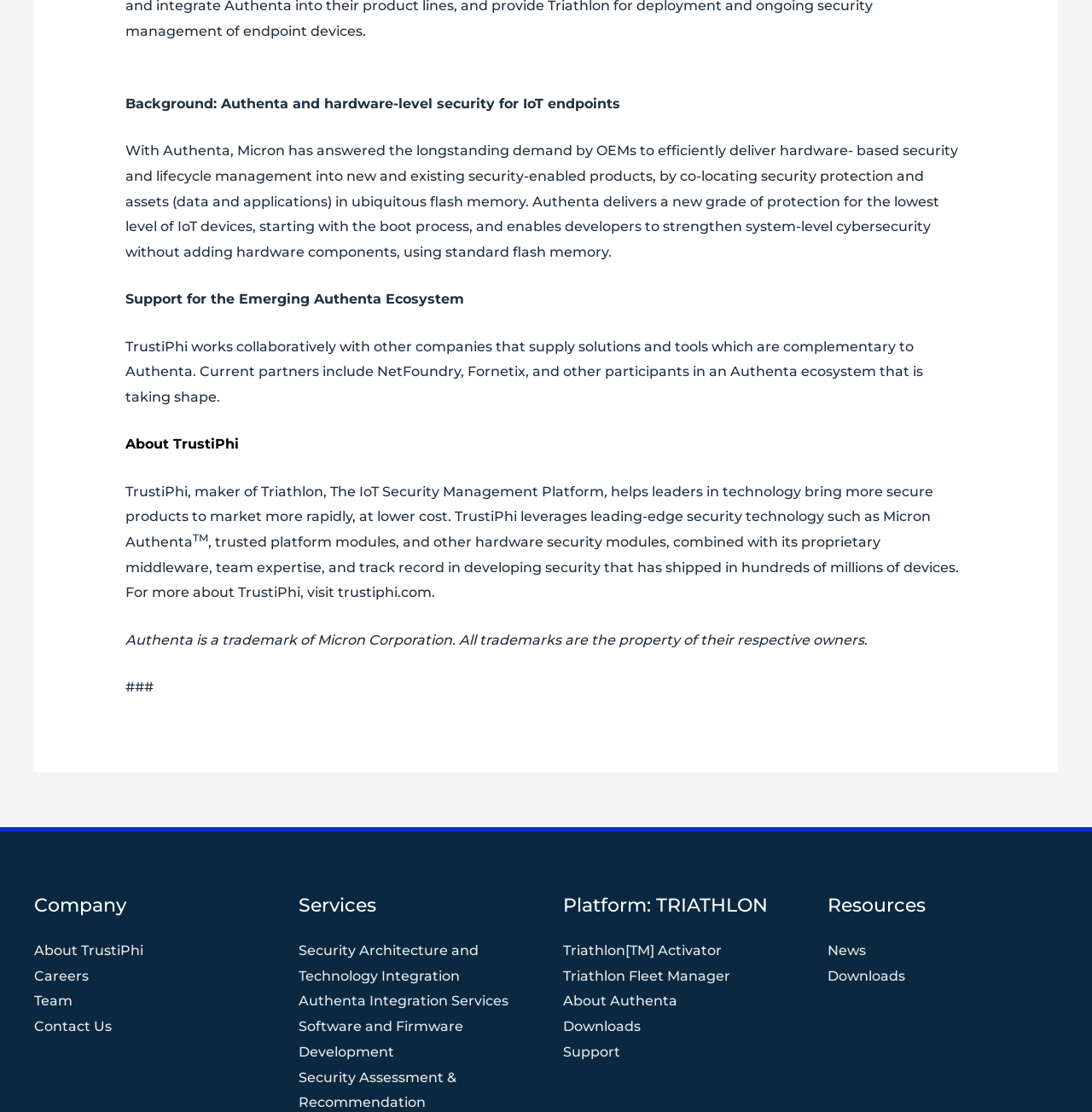What type of services does TrustiPhi offer?
Give a single word or phrase as your answer by examining the image.

Security integration and development